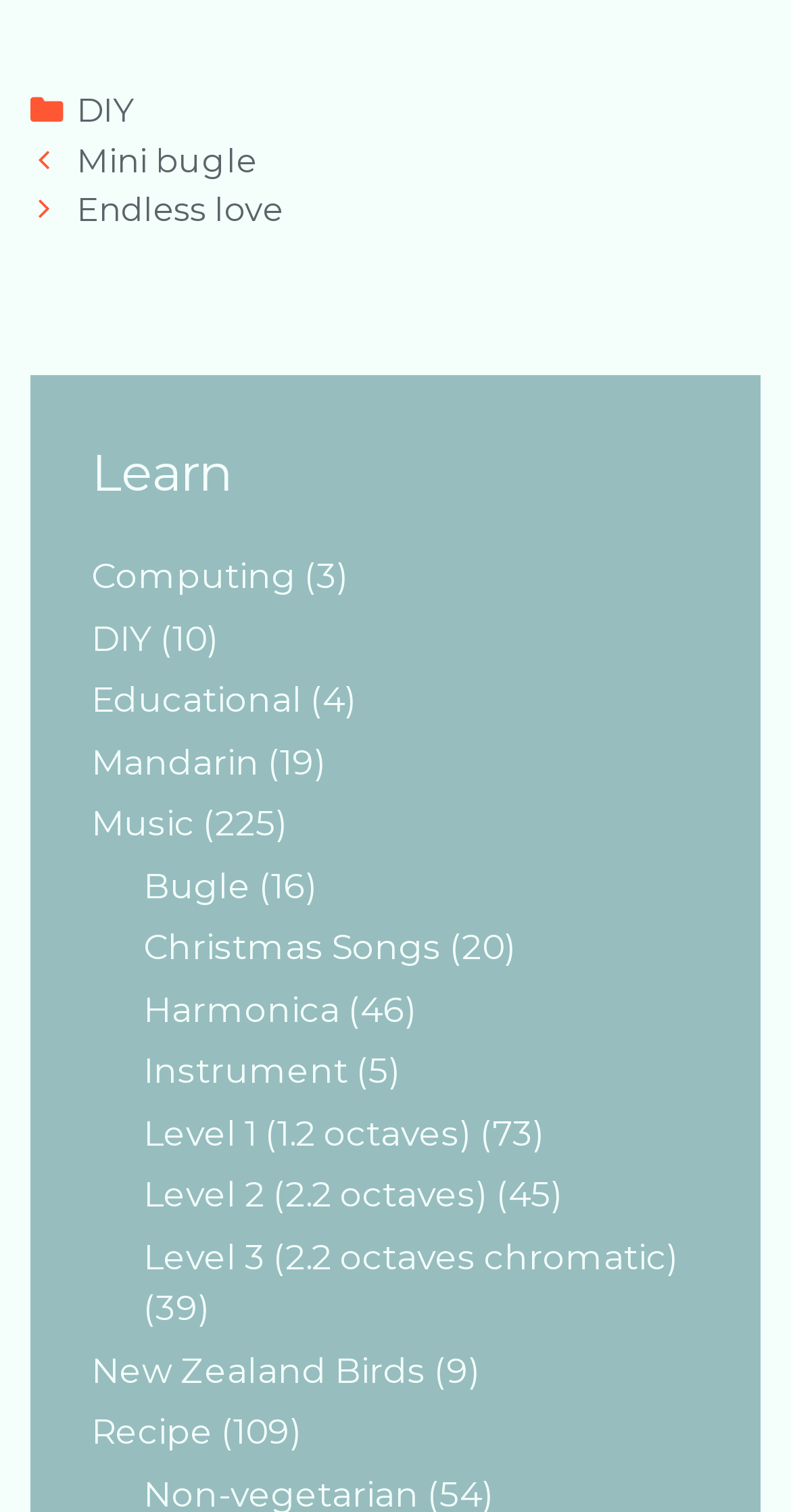Pinpoint the bounding box coordinates of the clickable element needed to complete the instruction: "View the 'Mini bugle' post". The coordinates should be provided as four float numbers between 0 and 1: [left, top, right, bottom].

[0.097, 0.092, 0.325, 0.119]